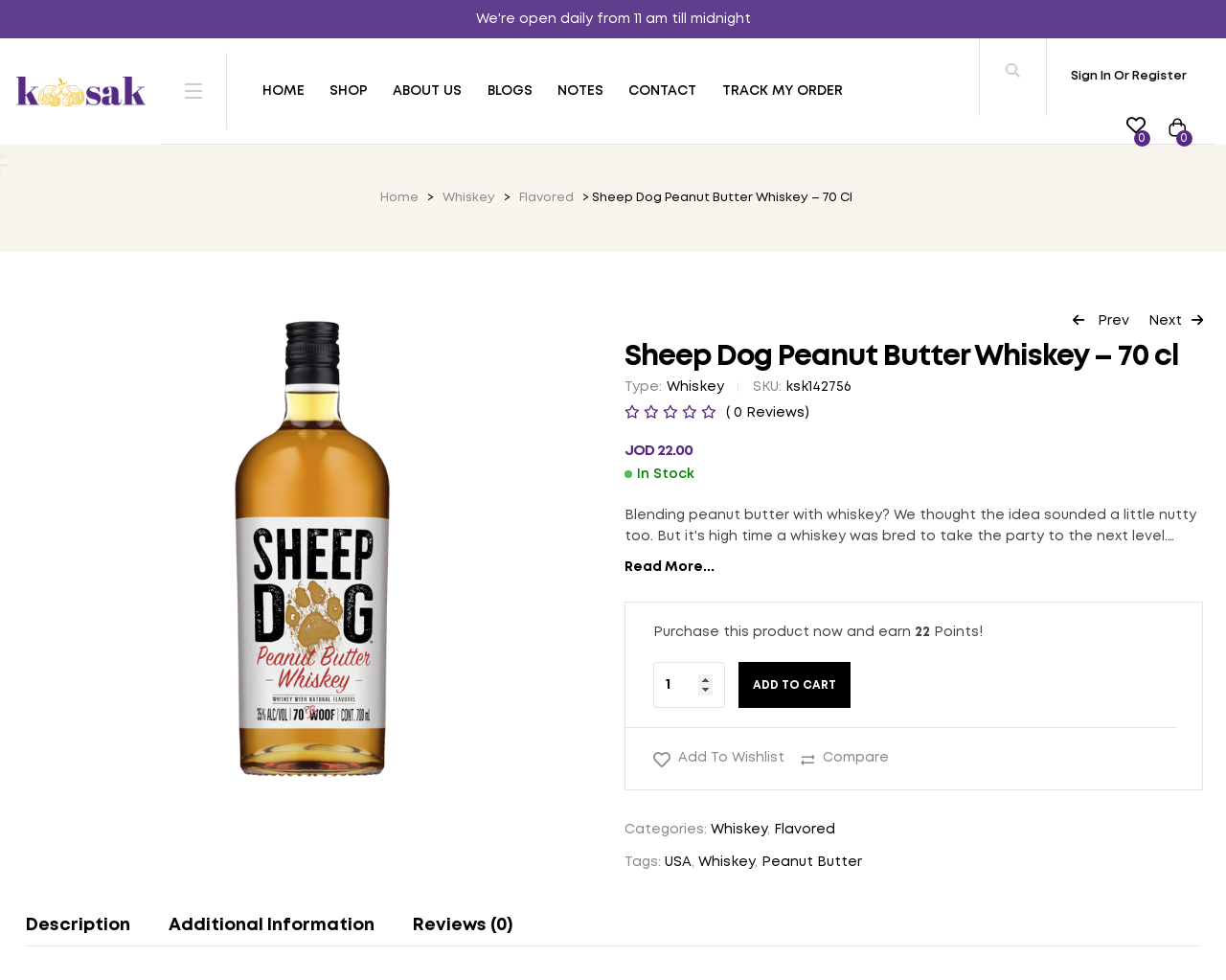Show me the bounding box coordinates of the clickable region to achieve the task as per the instruction: "Read more about the product".

[0.509, 0.572, 0.583, 0.584]